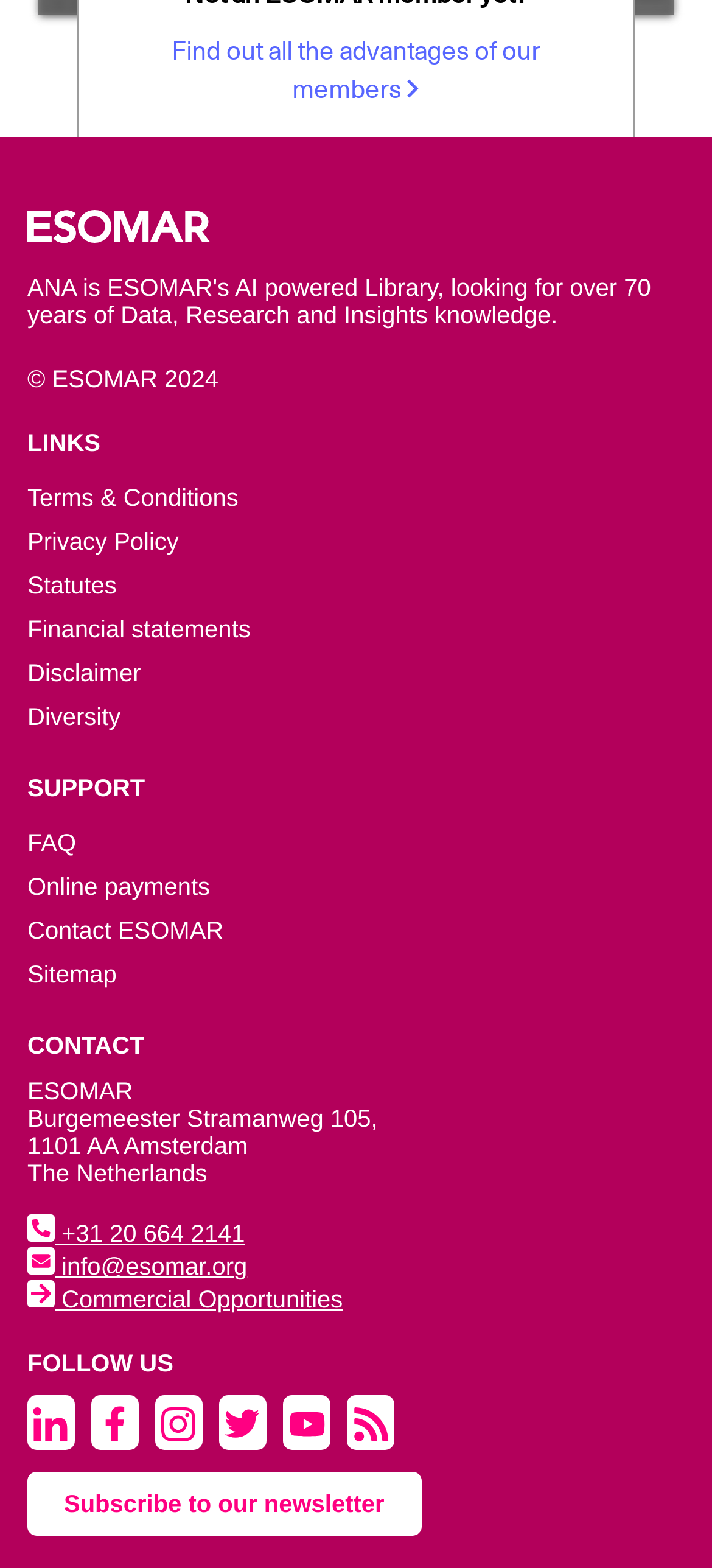Determine the coordinates of the bounding box for the clickable area needed to execute this instruction: "Contact ESOMAR".

[0.038, 0.585, 0.314, 0.603]